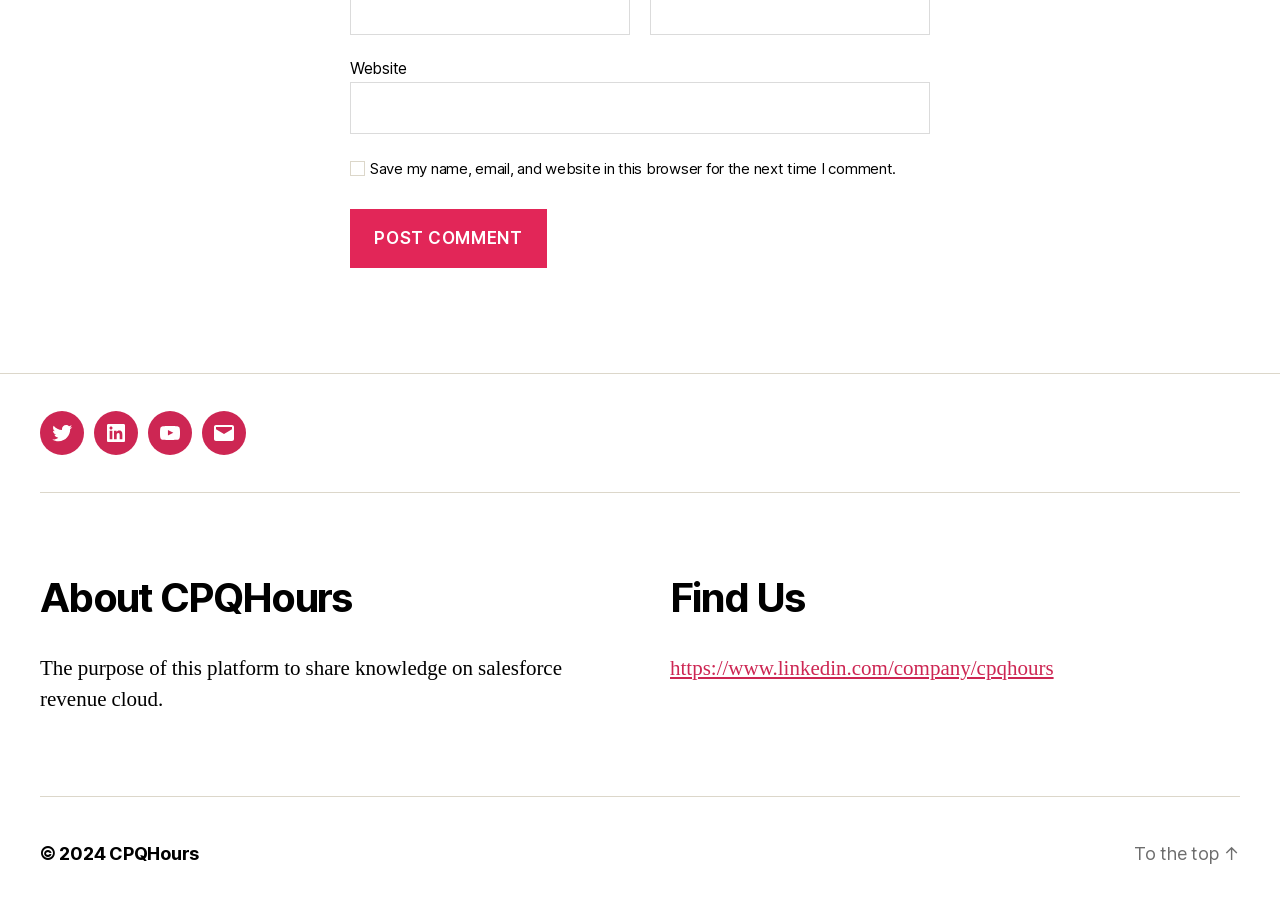Identify and provide the bounding box coordinates of the UI element described: "Twitter". The coordinates should be formatted as [left, top, right, bottom], with each number being a float between 0 and 1.

[0.031, 0.485, 0.066, 0.534]